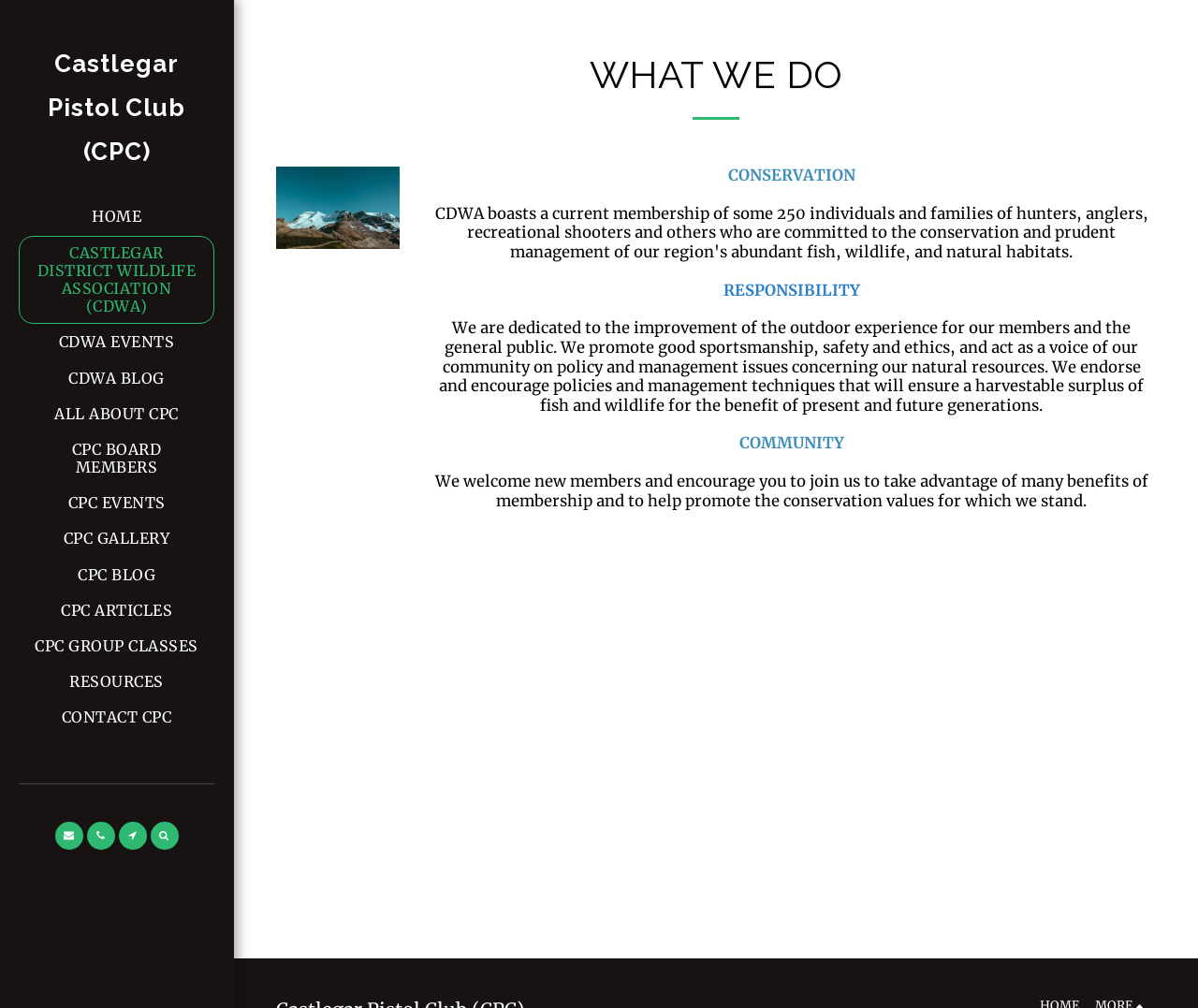What is the name of the pistol club?
From the image, provide a succinct answer in one word or a short phrase.

Castlegar Pistol Club